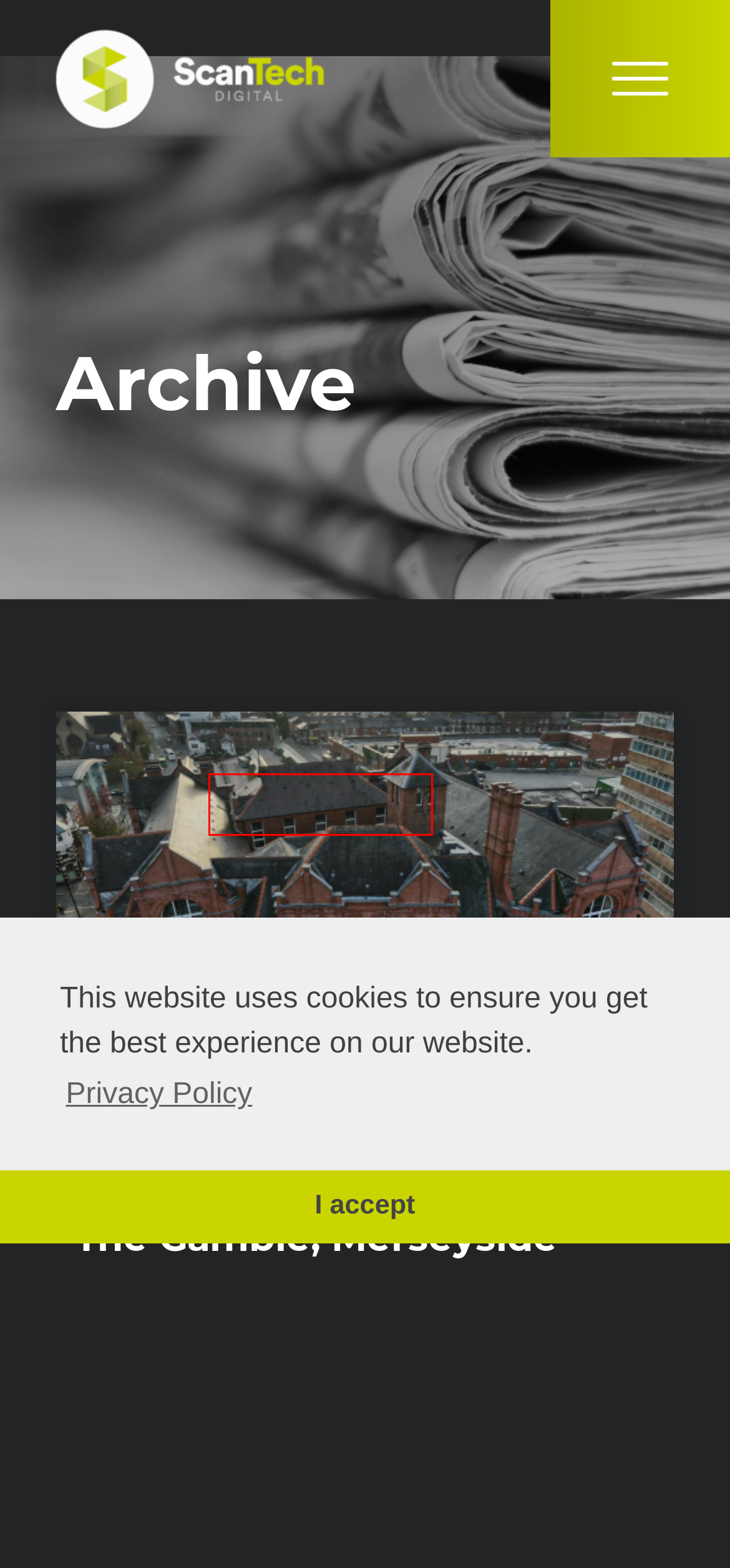Given a screenshot of a webpage with a red bounding box, please pick the webpage description that best fits the new webpage after clicking the element inside the bounding box. Here are the candidates:
A. Scan-To-BIM - ScanTech Digital Birmingham
B. Architecture - ScanTech Digital
C. Drone Surveys - Aerial Surveys - ScanTech Digital in Birmingham
D. Construction - ScanTech Digital
E. About Us - ScanTech Digital - Birmingham
F. Laser Scanning Services Birmingham - ScanTech Digital
G. News - ScanTech Digital
H. Contact ScanTech Digital

H